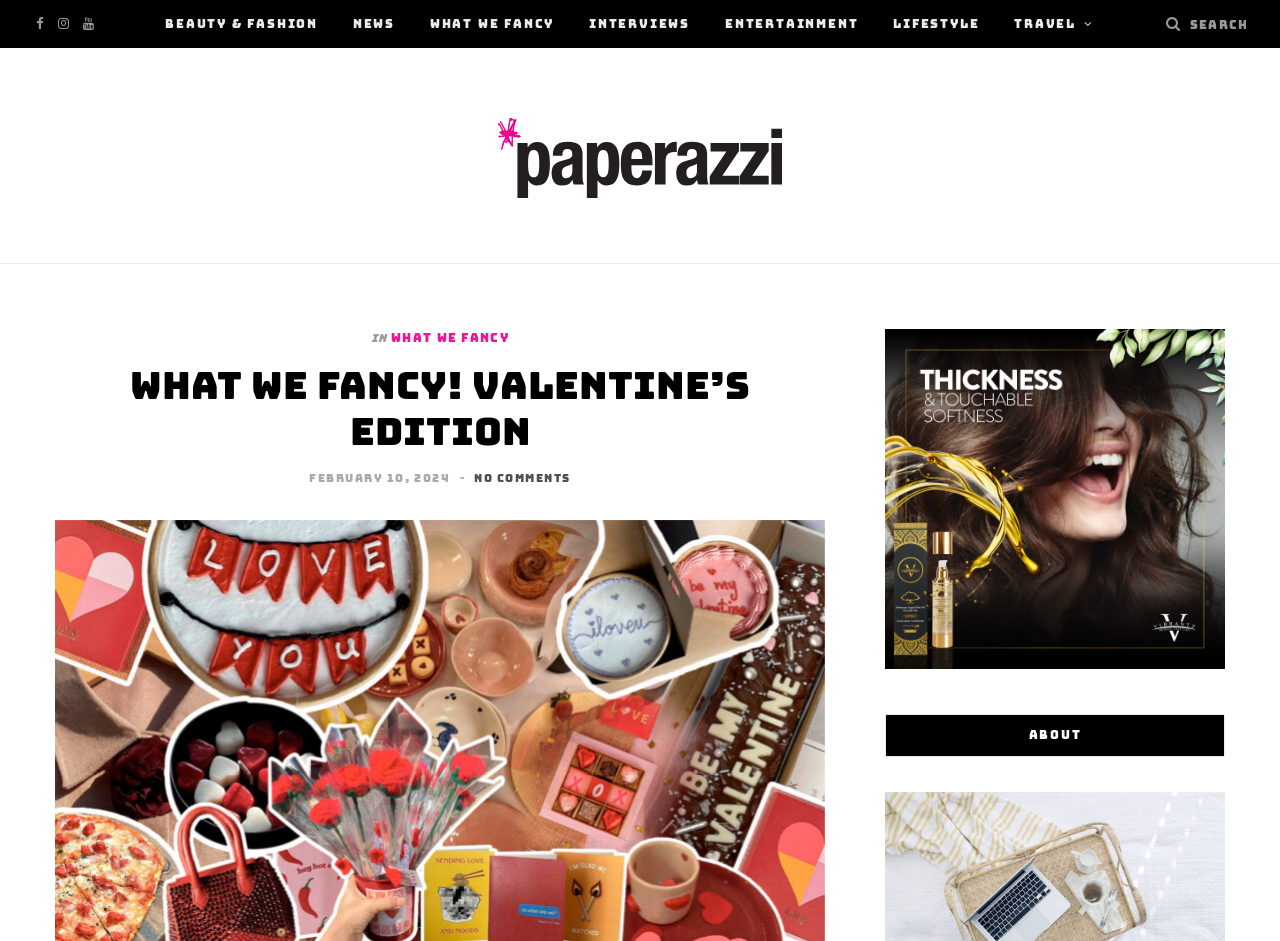Can you determine the main header of this webpage?

What We Fancy! Valentine’s Edition